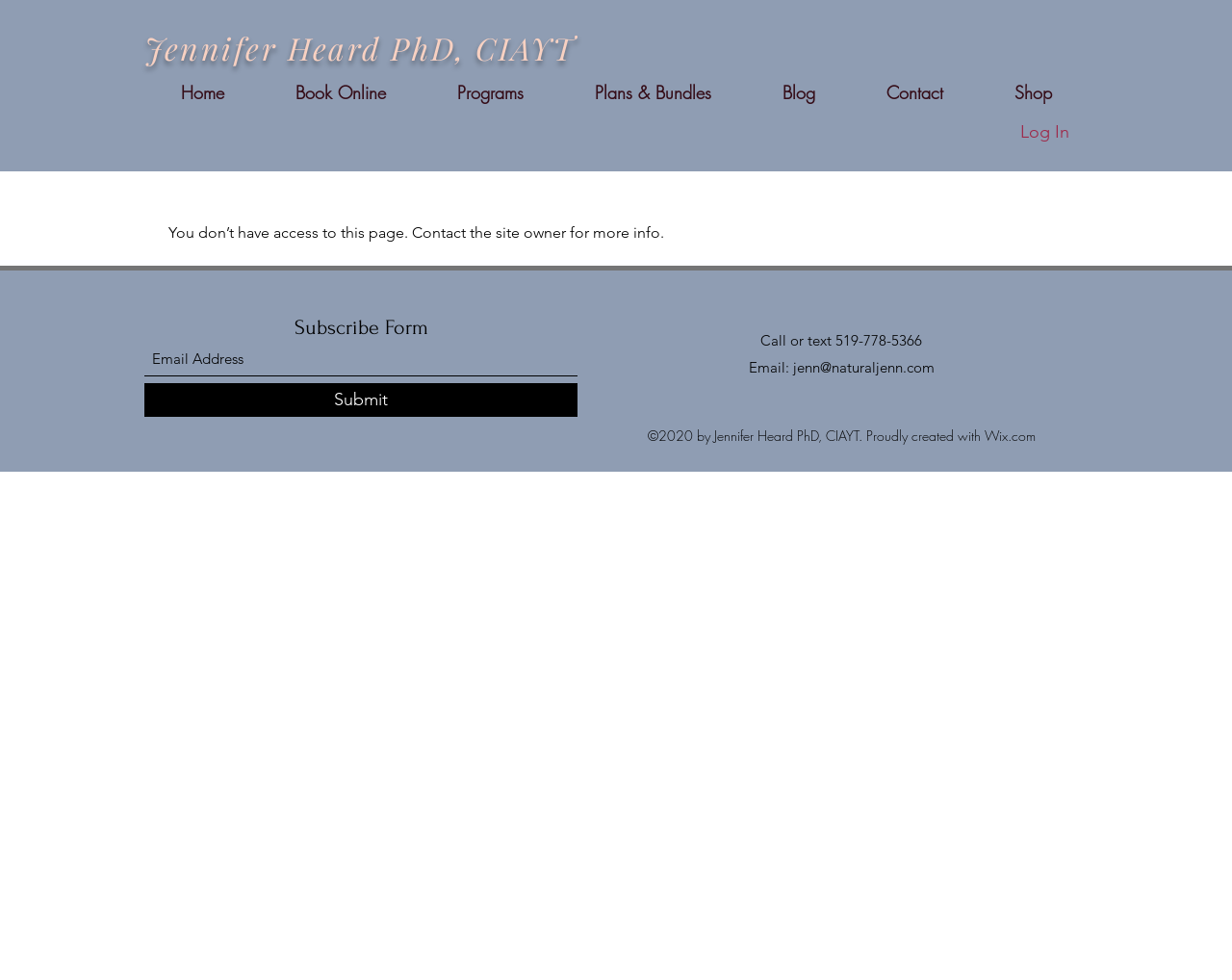Please find the bounding box coordinates of the element that must be clicked to perform the given instruction: "Click the Log In button". The coordinates should be four float numbers from 0 to 1, i.e., [left, top, right, bottom].

[0.817, 0.114, 0.879, 0.157]